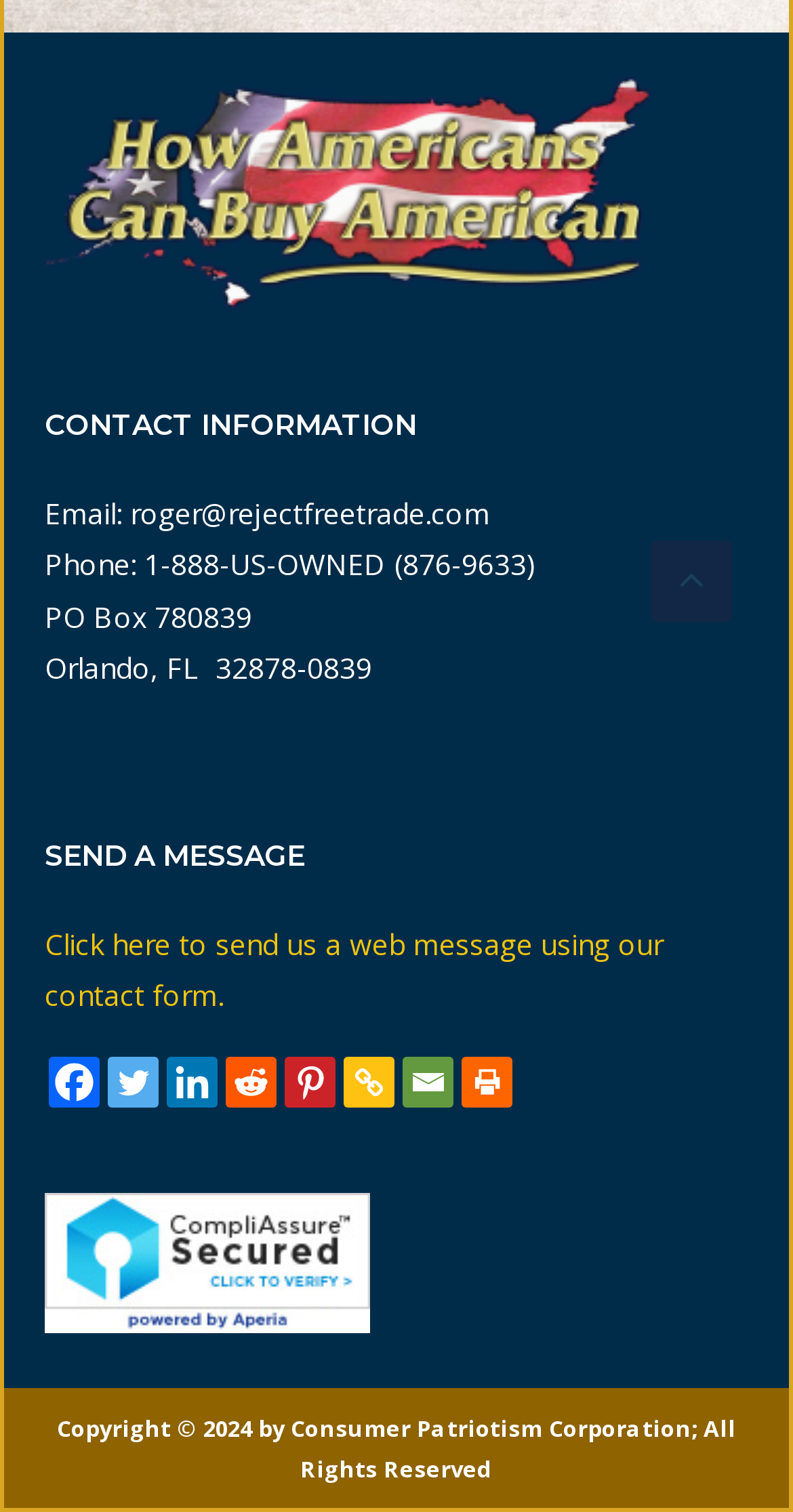Please locate the UI element described by "aria-label="Copy Link" title="Copy Link"" and provide its bounding box coordinates.

[0.433, 0.698, 0.497, 0.732]